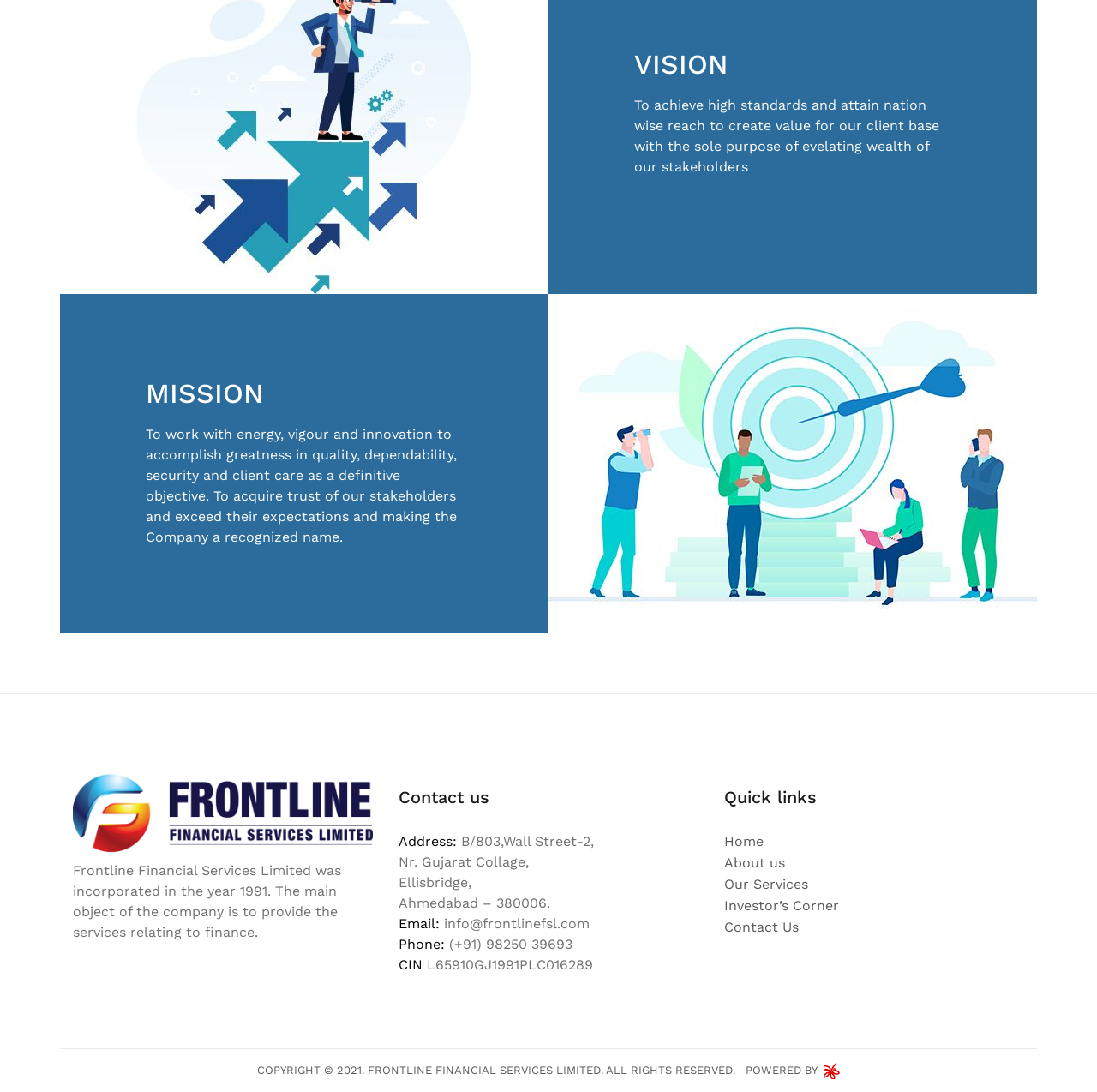Could you please study the image and provide a detailed answer to the question:
What is the company's email address?

I found the email address by looking at the 'Contact us' section and the StaticText element that contains the email address. The email address is info@frontlinefsl.com.